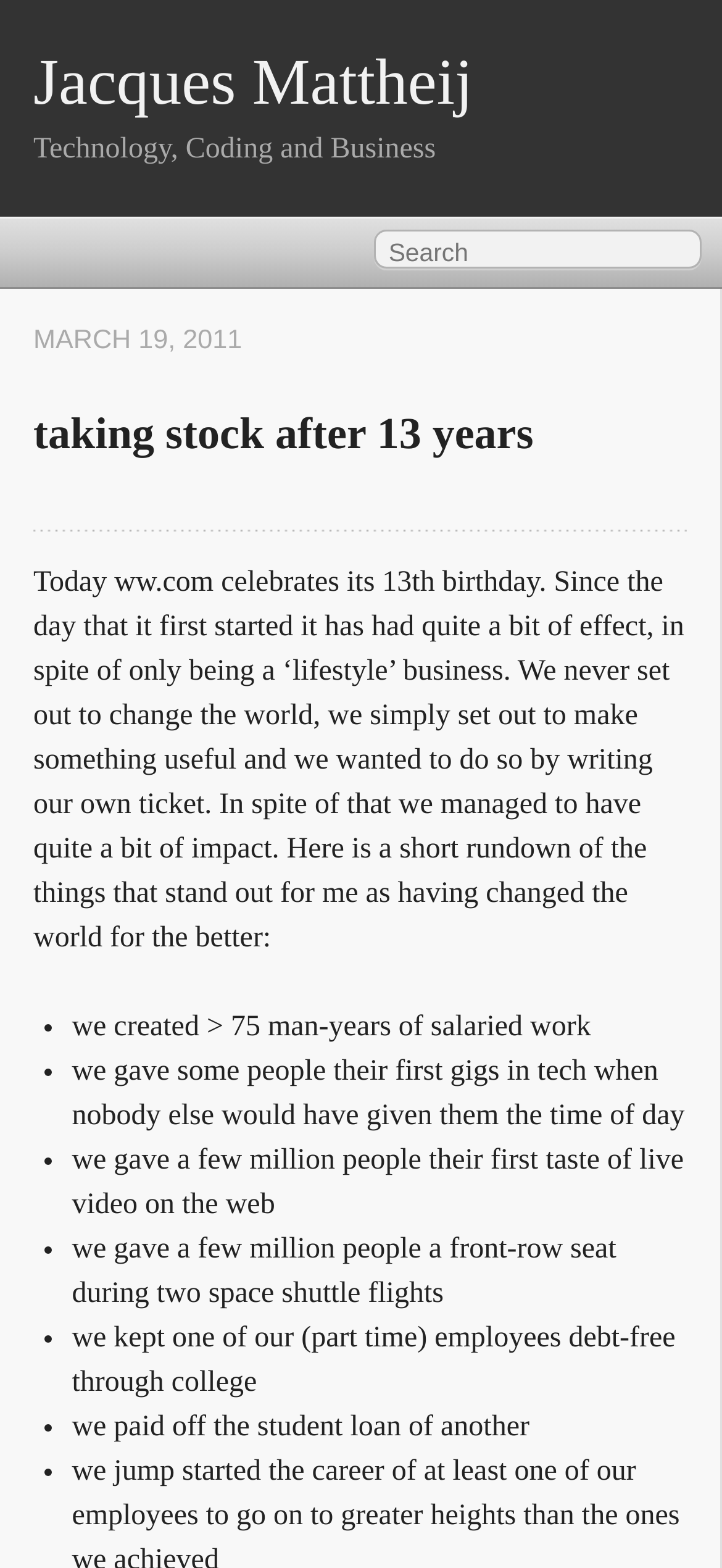Can you give a comprehensive explanation to the question given the content of the image?
What is the date of the article?

The date of the article is obtained from the time element which has a bounding box coordinate of [0.046, 0.208, 0.335, 0.226] and contains the static text 'MARCH 19, 2011'.